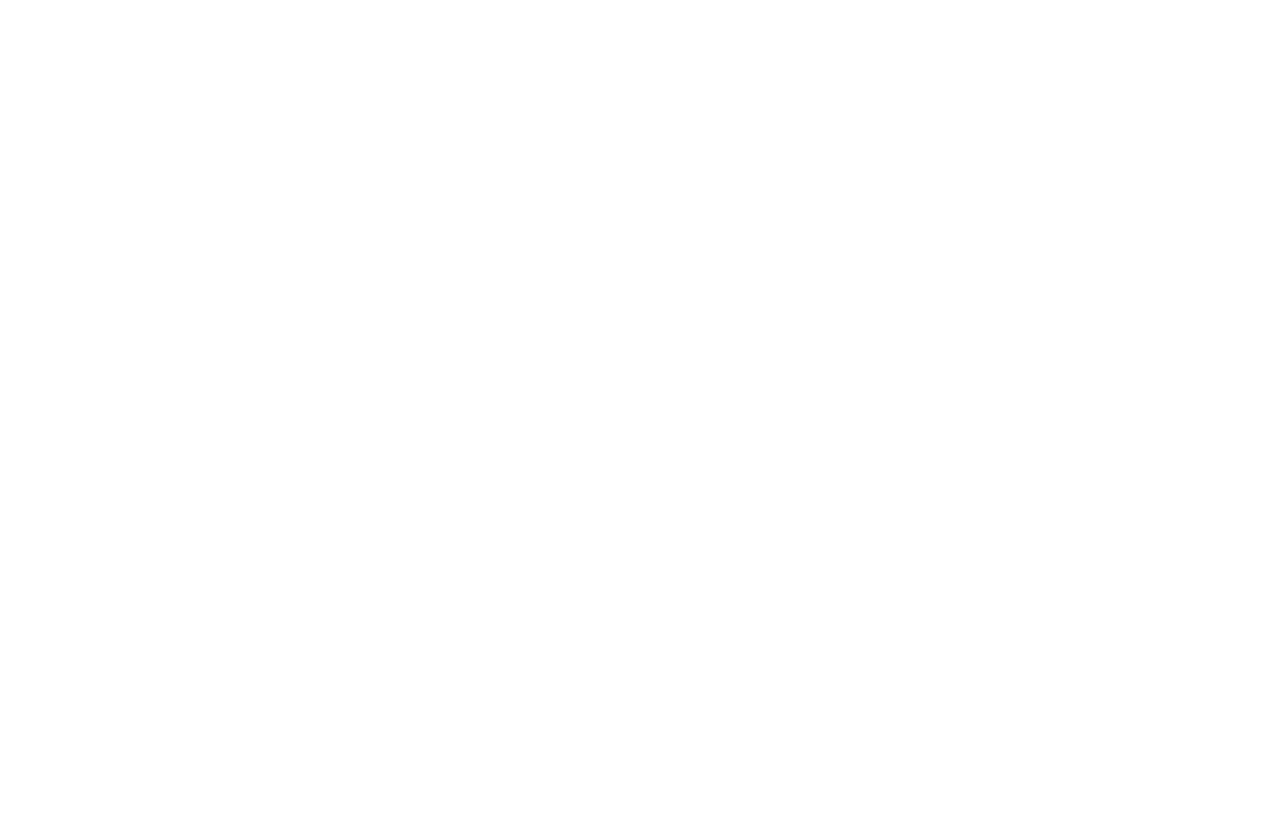Using the given description, provide the bounding box coordinates formatted as (top-left x, top-left y, bottom-right x, bottom-right y), with all values being floating point numbers between 0 and 1. Description: aria-label="Facebook Social Icon"

[0.738, 0.447, 0.762, 0.487]